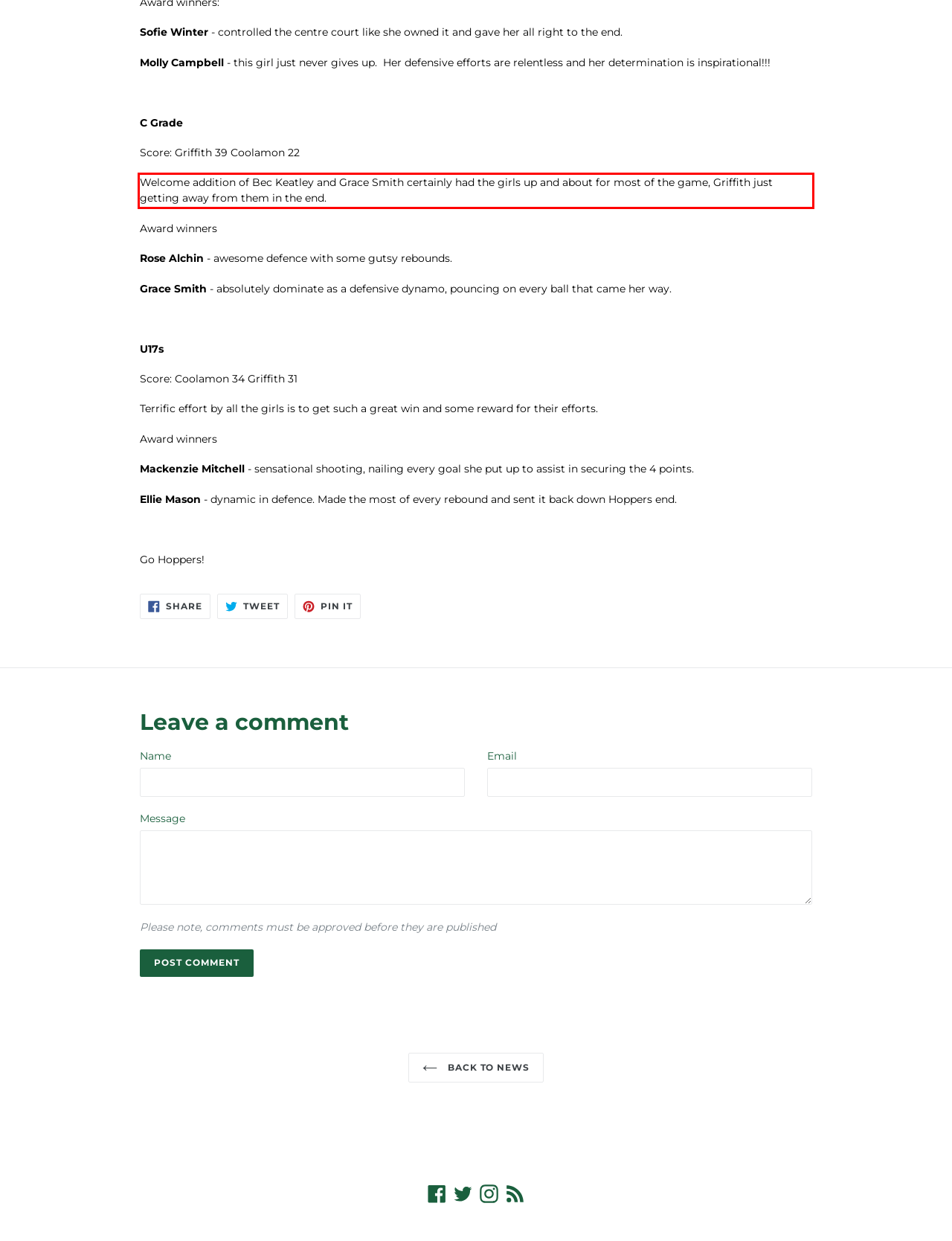You have a screenshot of a webpage where a UI element is enclosed in a red rectangle. Perform OCR to capture the text inside this red rectangle.

Welcome addition of Bec Keatley and Grace Smith certainly had the girls up and about for most of the game, Griffith just getting away from them in the end.